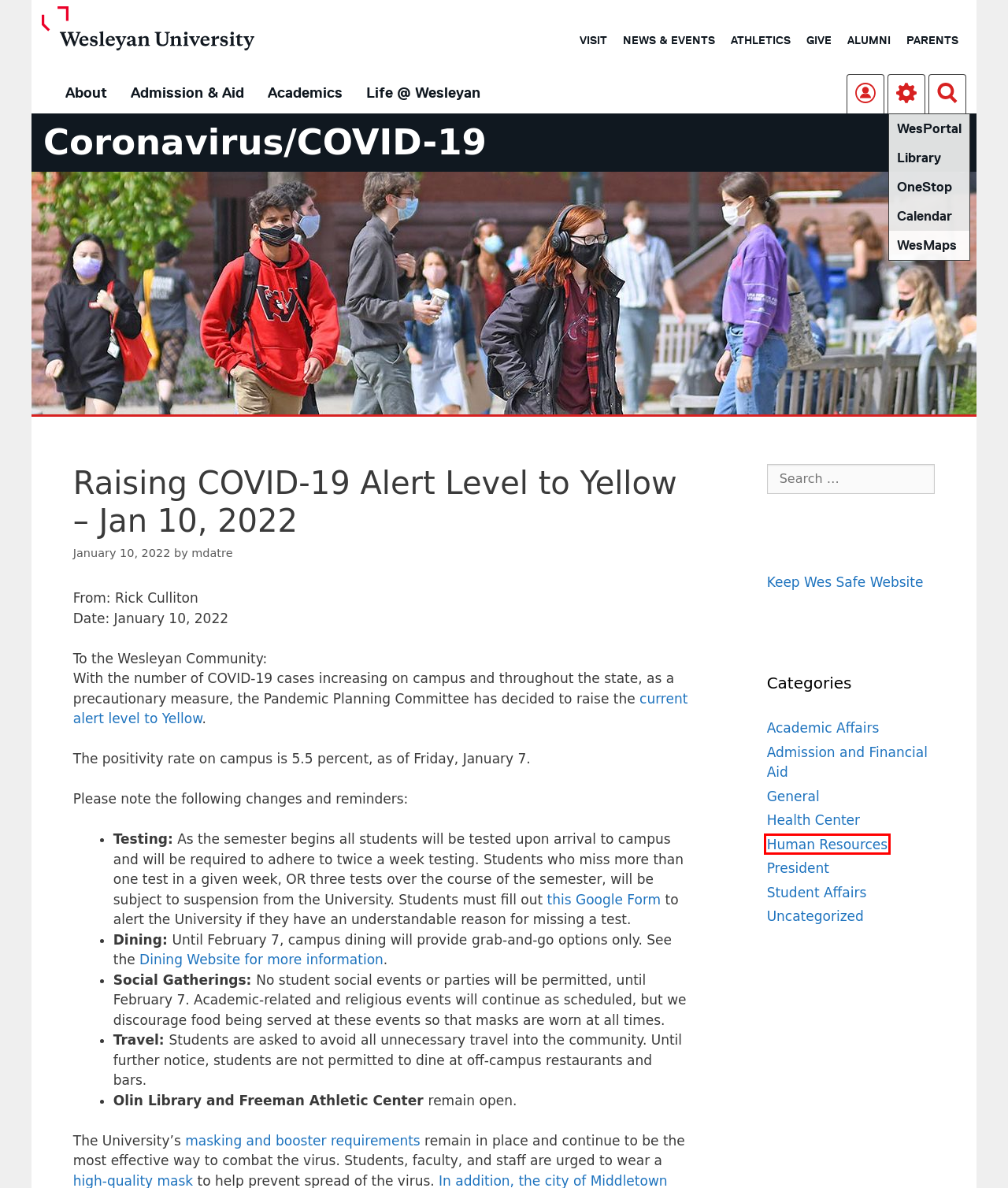You have a screenshot of a webpage with a red rectangle bounding box around an element. Identify the best matching webpage description for the new page that appears after clicking the element in the bounding box. The descriptions are:
A. Covid 19 Information - Wesleyan University
B. Coronavirus/COVID-19
C. Wesleyan University - Official Athletics Website
D. Policies and FAQ's - Wesleyan University
E. mdatre – Coronavirus/COVID-19
F. Uncategorized – Coronavirus/COVID-19
G. Human Resources – Coronavirus/COVID-19
H. Academic Affairs – Coronavirus/COVID-19

G